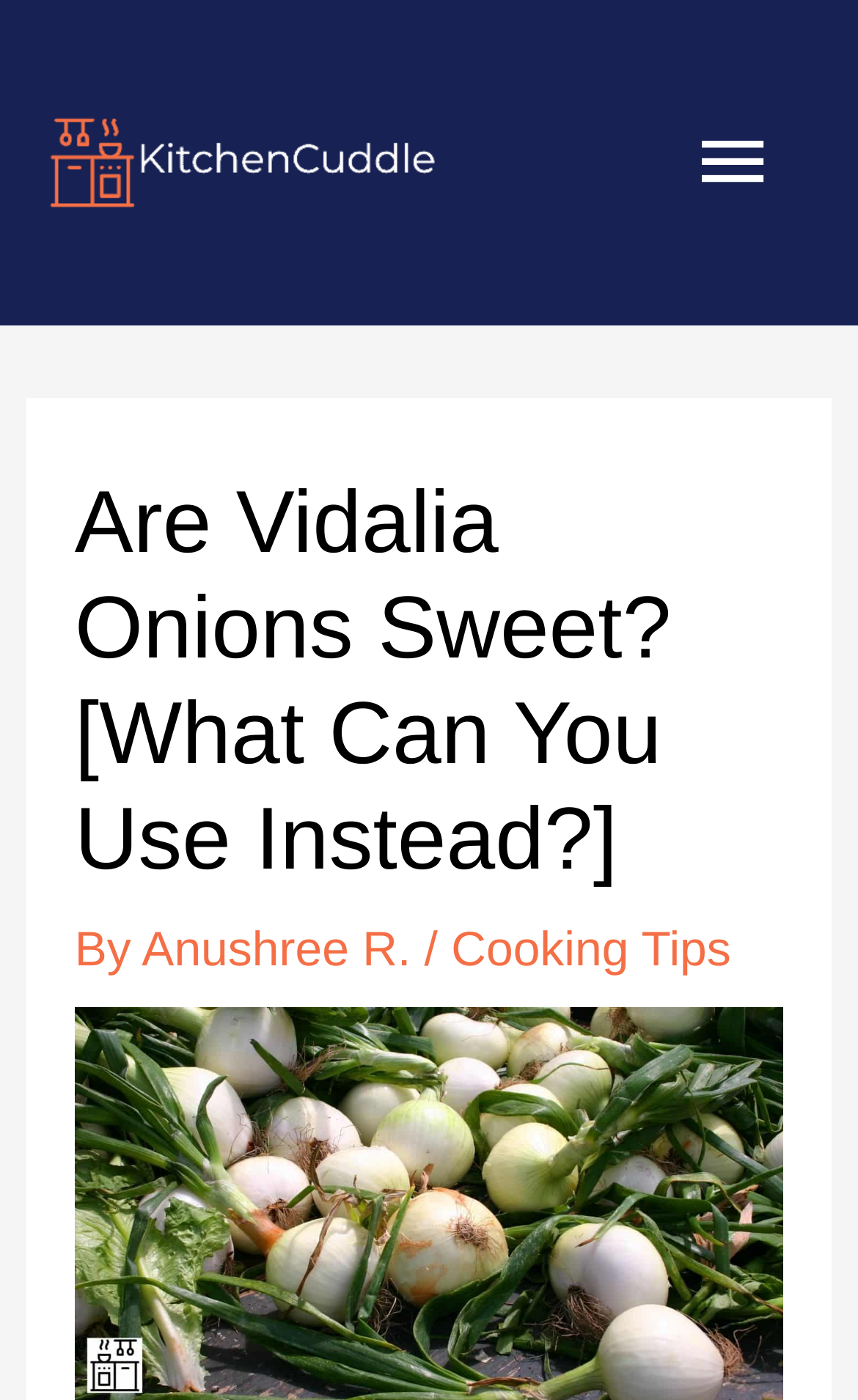From the given element description: "Main Menu", find the bounding box for the UI element. Provide the coordinates as four float numbers between 0 and 1, in the order [left, top, right, bottom].

[0.758, 0.055, 0.949, 0.178]